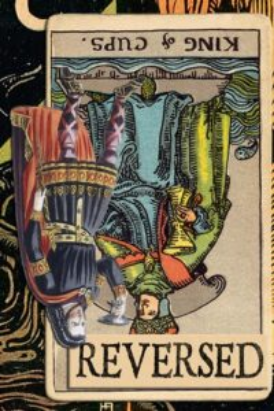Paint a vivid picture with your description of the image.

The image depicts the "King of Cups" tarot card, presented in a reversed orientation, indicating a nuanced interpretation of its symbolism. The card features a richly detailed illustration of a king seated on a throne, embodying emotional depth and mastery. Notably, in the reversed position, it suggests themes such as emotional imbalance, insecurity, or a lack of control over feelings. The vibrant colors and intricate design of the card highlight the complexities of emotional relationships and the importance of self-awareness. Accompanying the image is the word "REVERSED," emphasizing the alternate meanings associated with the card's position in a reading. This image likely represents content related to the article titled "Reversed King of Cups Meanings," providing insight into its interpretations and applications in tarot readings.